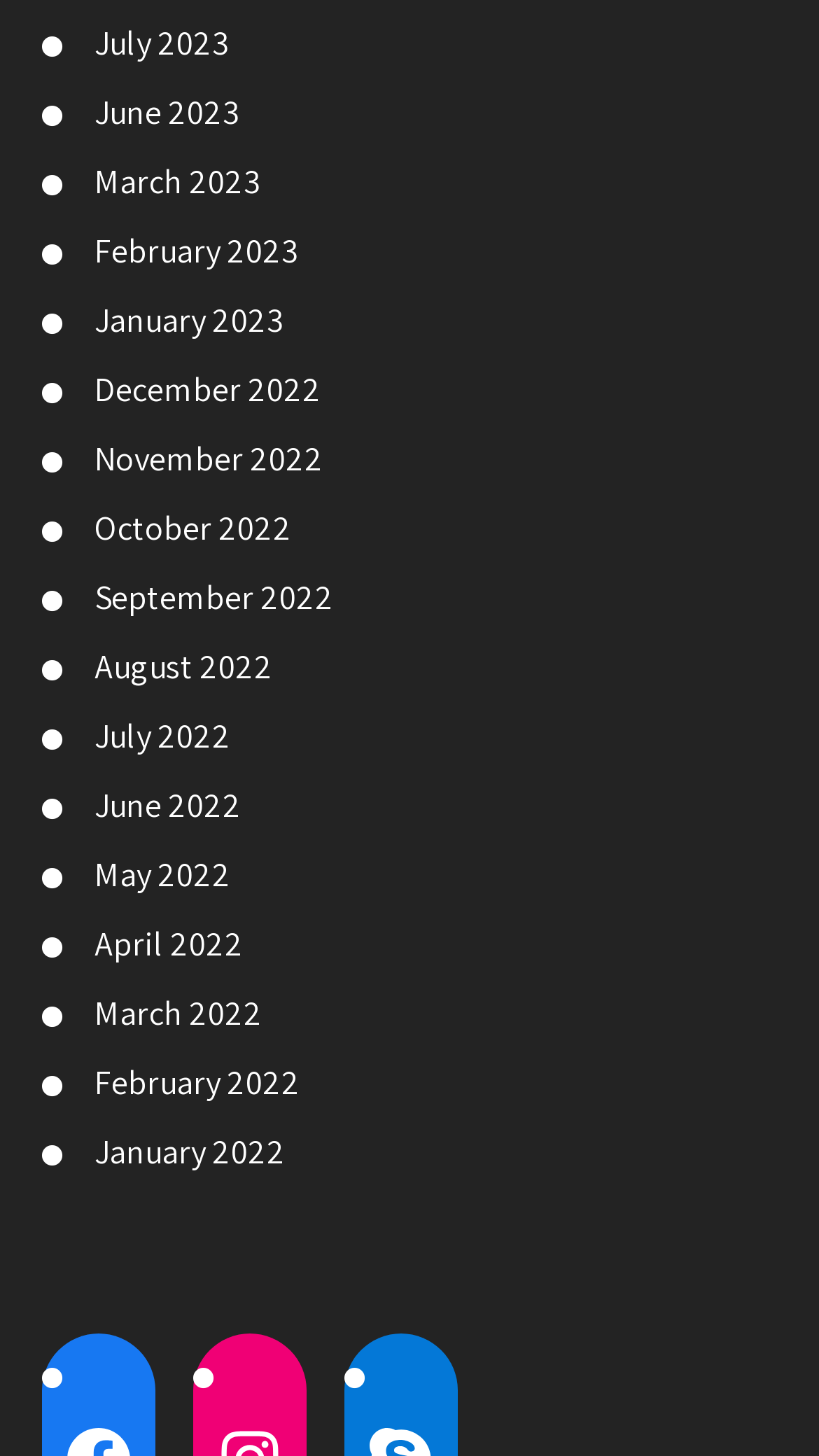How many links are above the 'June 2022' link?
Offer a detailed and full explanation in response to the question.

I compared the y1 and y2 coordinates of each link and found that the 'June 2022' link has a y1 coordinate of 0.538. I then counted the number of links with y1 coordinates less than 0.538 and found 6 links above the 'June 2022' link.